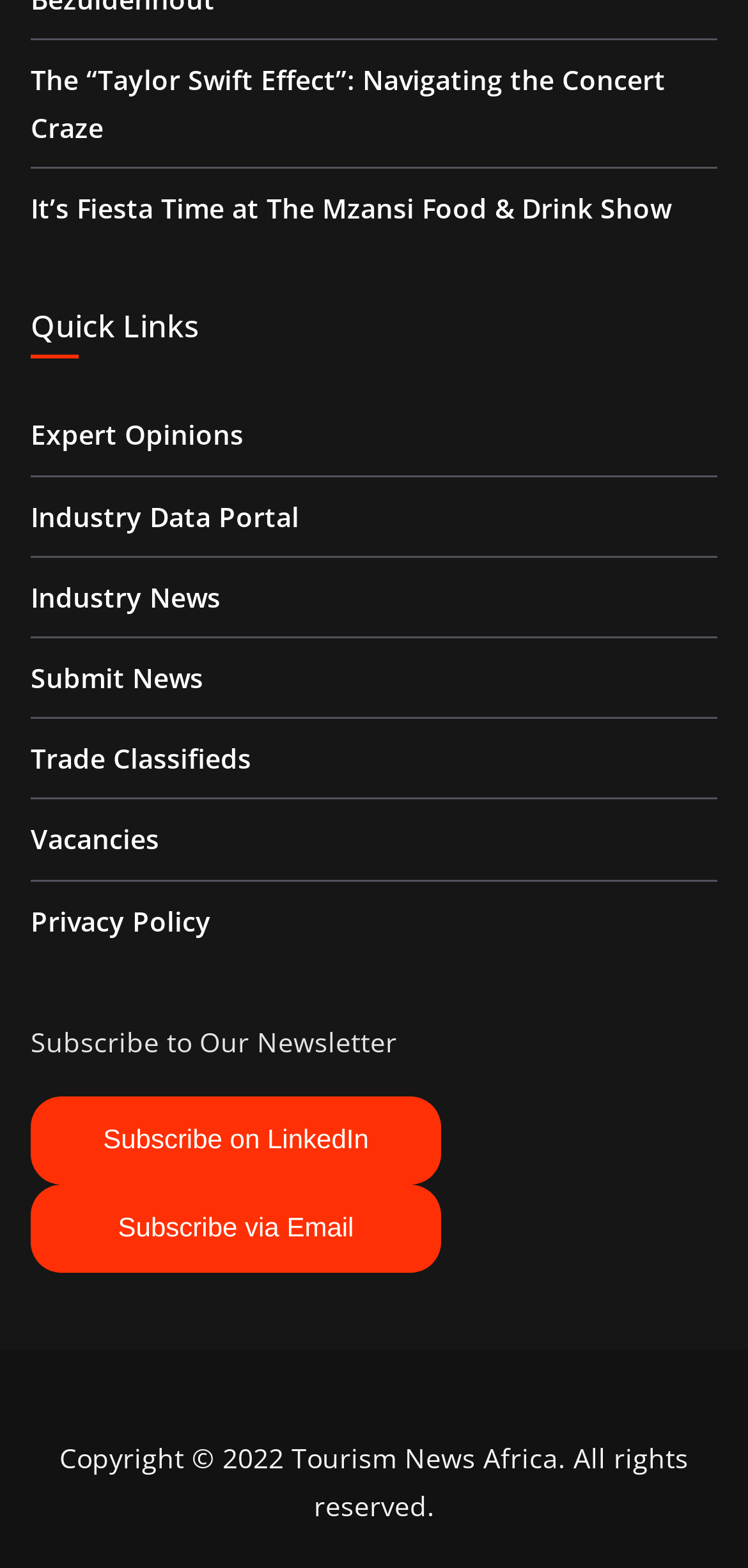Calculate the bounding box coordinates of the UI element given the description: "Vacancies".

[0.041, 0.524, 0.213, 0.547]